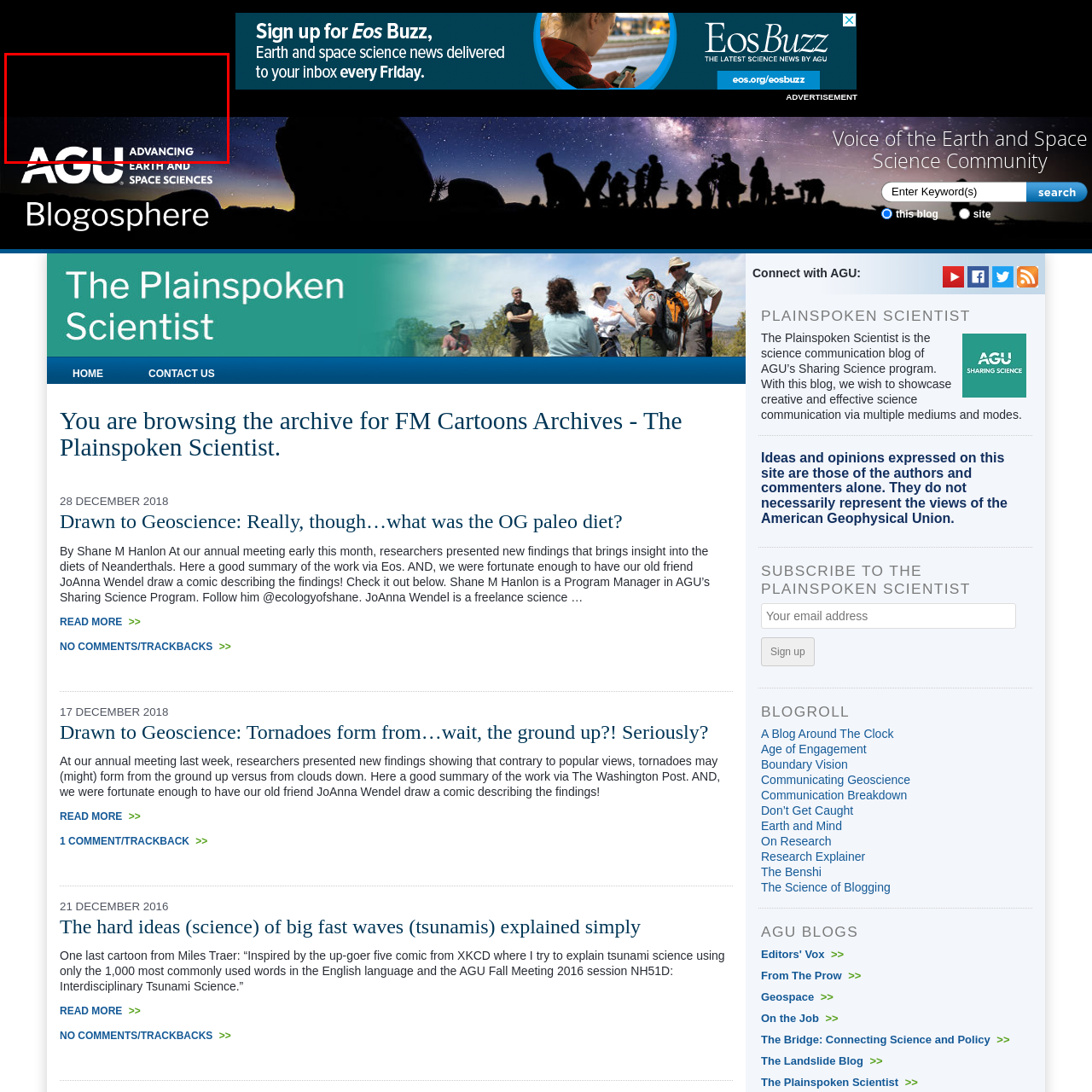Focus on the image outlined in red and offer a detailed answer to the question below, relying on the visual elements in the image:
What is the background of the AGU logo?

The AGU logo is set against a dark, starry background, which creates a striking contrast with the luminous text and conveys a sense of exploration and innovation, aligning with AGU's mission to connect the scientific community and foster collaboration on global challenges.